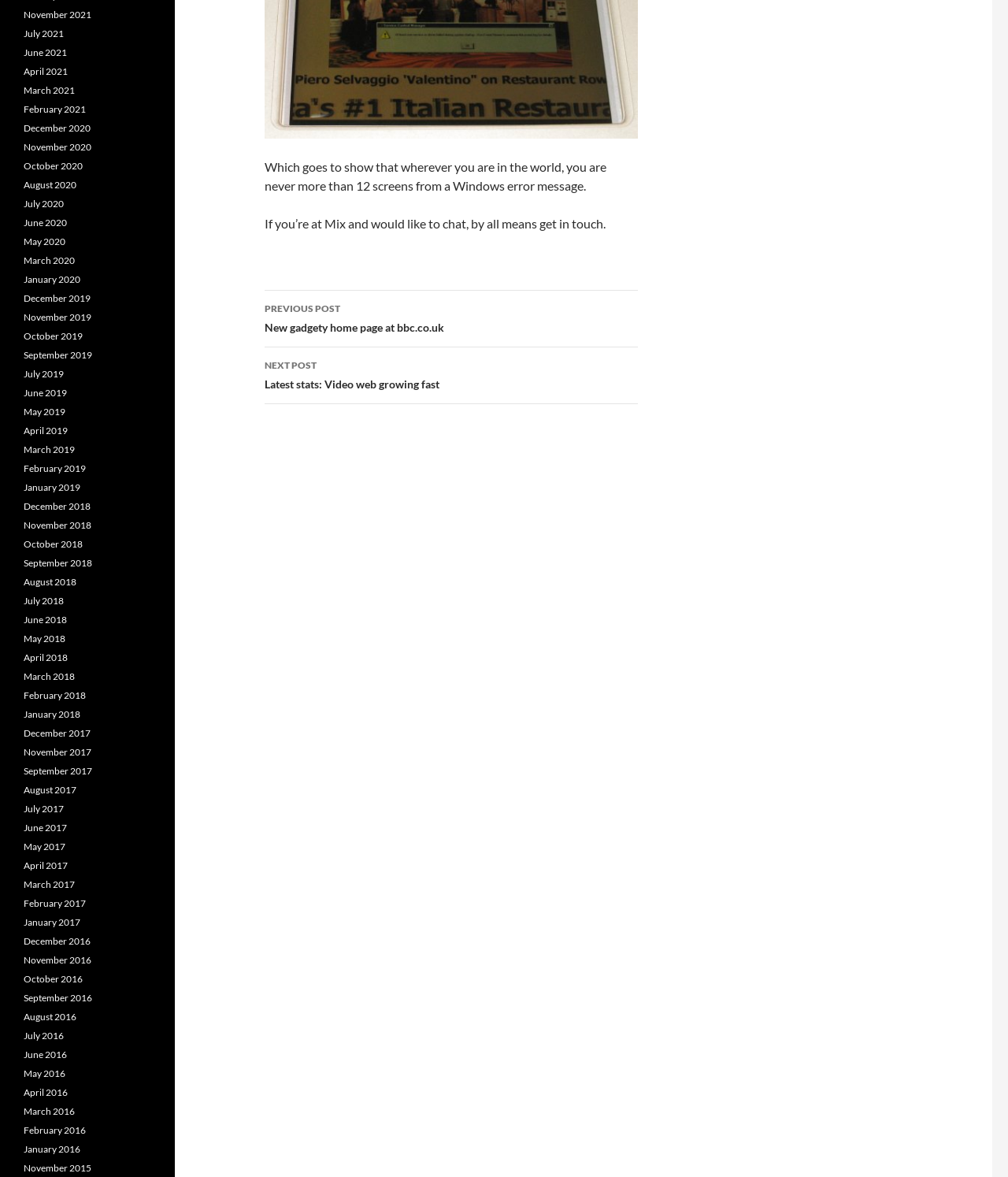Provide your answer to the question using just one word or phrase: What is the topic of the post navigation?

Previous and next posts